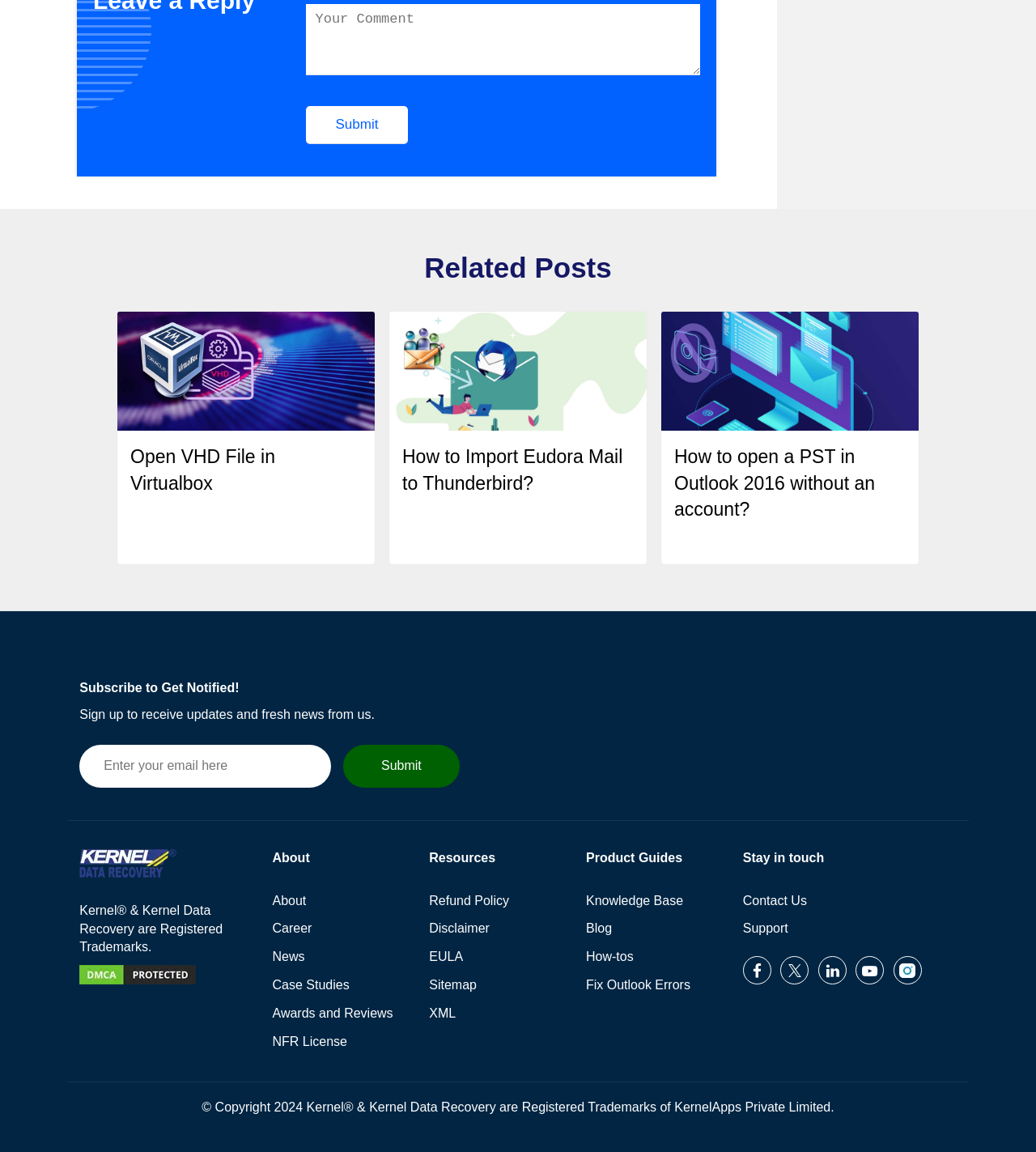Use a single word or phrase to answer this question: 
How many social media links are present in the footer?

5